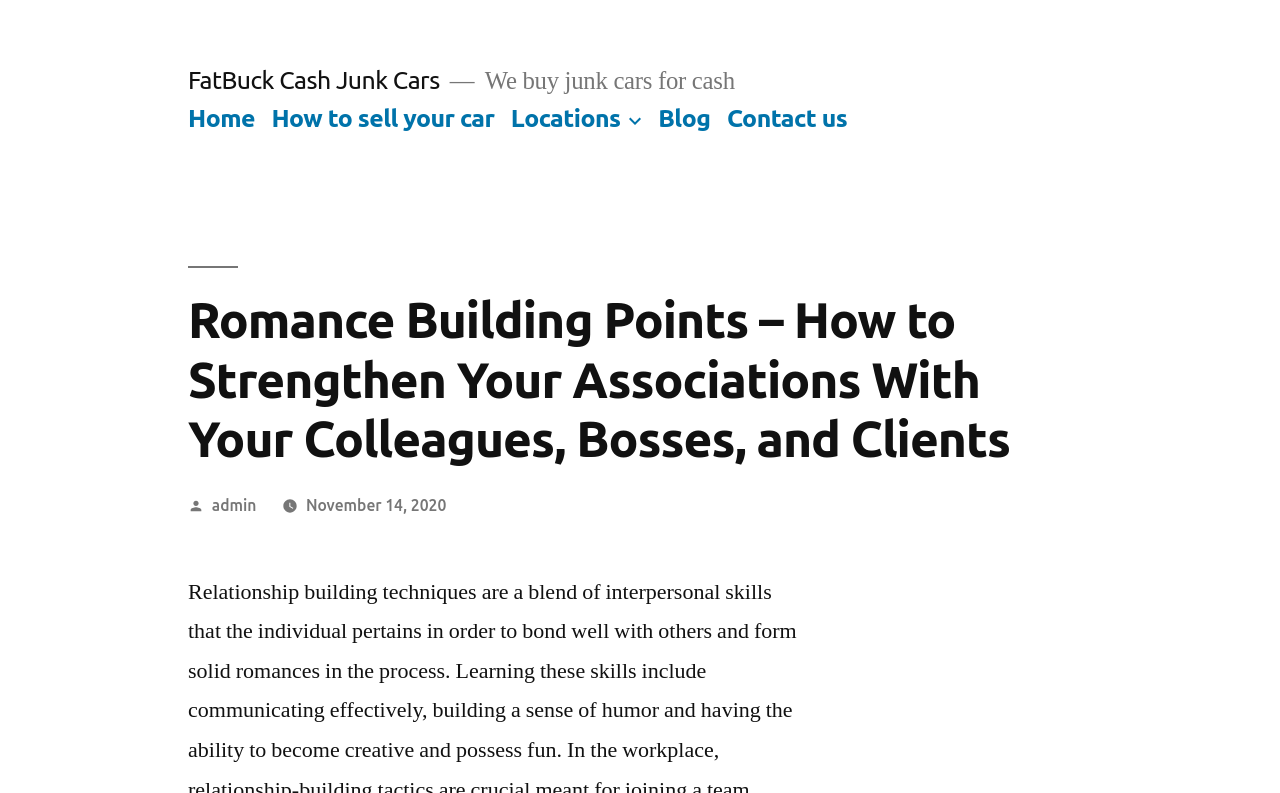Give a one-word or one-phrase response to the question:
What is the topic of the article?

Romance Building Points